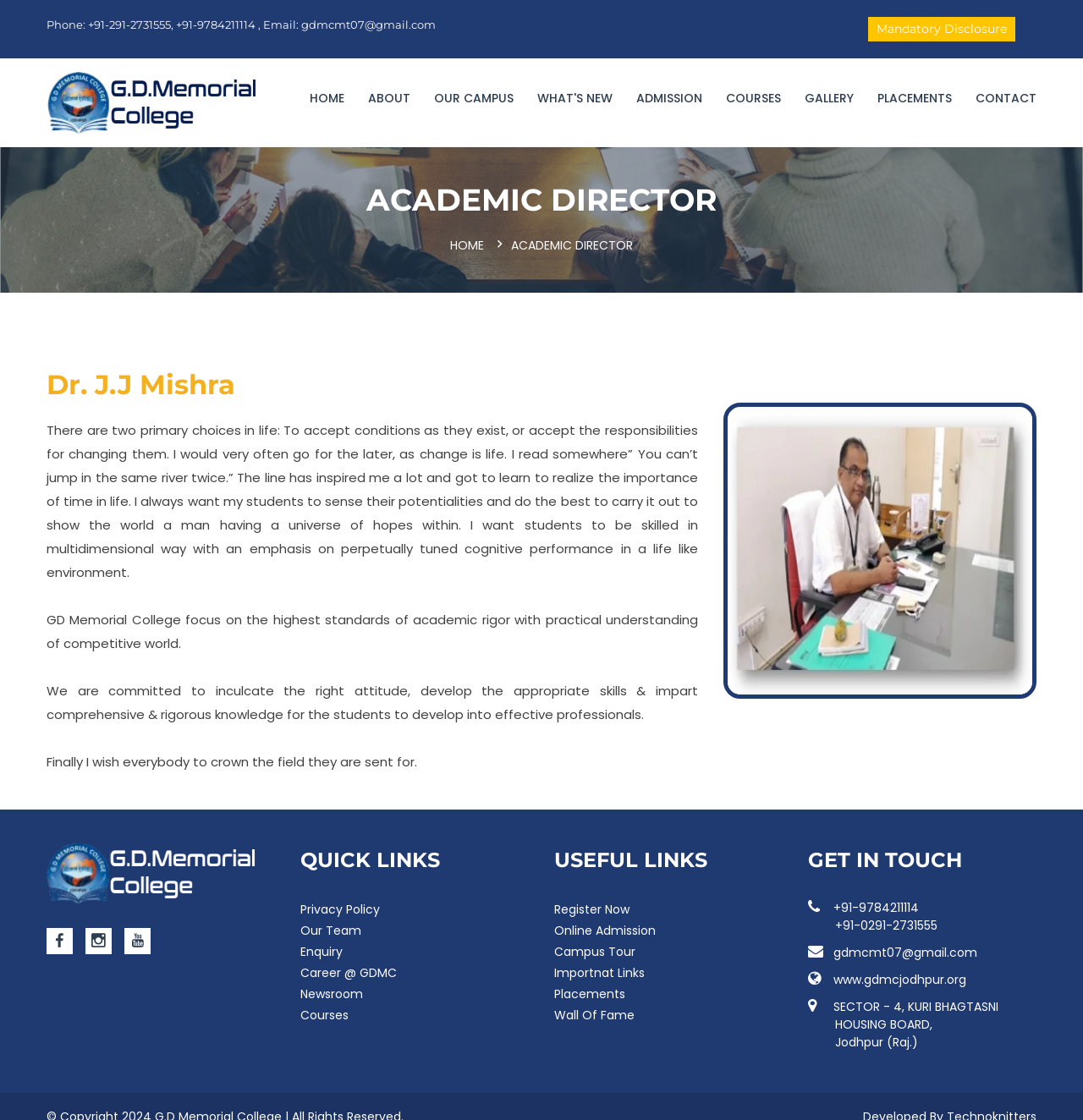Describe in detail what you see on the webpage.

The webpage is about G.D. Memorial College, with a focus on providing information about the college and its various aspects. 

At the top, there is a phone number and email address displayed prominently. Below this, there are several links to different sections of the website, including 'EDUCAT', 'HOME', 'ABOUT', 'OUR CAMPUS', 'WHAT'S NEW', 'ADMISSION', 'COURSES', 'GALLERY', 'PLACEMENTS', and 'CONTACT'. 

To the left, there is a section with a heading 'ACADEMIC DIRECTOR', which features a quote from Dr. J.J Mishra, the academic director. The quote emphasizes the importance of change and realizing one's potential. Below this, there is a paragraph describing the college's focus on academic rigor and practical understanding of the competitive world.

On the right side, there are several sections with headings 'QUICK LINKS', 'USEFUL LINKS', and 'GET IN TOUCH'. The 'QUICK LINKS' section has links to 'Privacy Policy', 'Our Team', 'Enquiry', 'Career @ GDMC', and 'Newsroom'. The 'USEFUL LINKS' section has links to 'Register Now', 'Online Admission', 'Campus Tour', 'Important Links', 'Placements', and 'Wall Of Fame'. The 'GET IN TOUCH' section displays the college's contact information, including phone numbers, email address, and physical address.

There are a total of 11 links in the top navigation bar, 5 links in the 'QUICK LINKS' section, 7 links in the 'USEFUL LINKS' section, and 4 static text elements in the 'GET IN TOUCH' section.